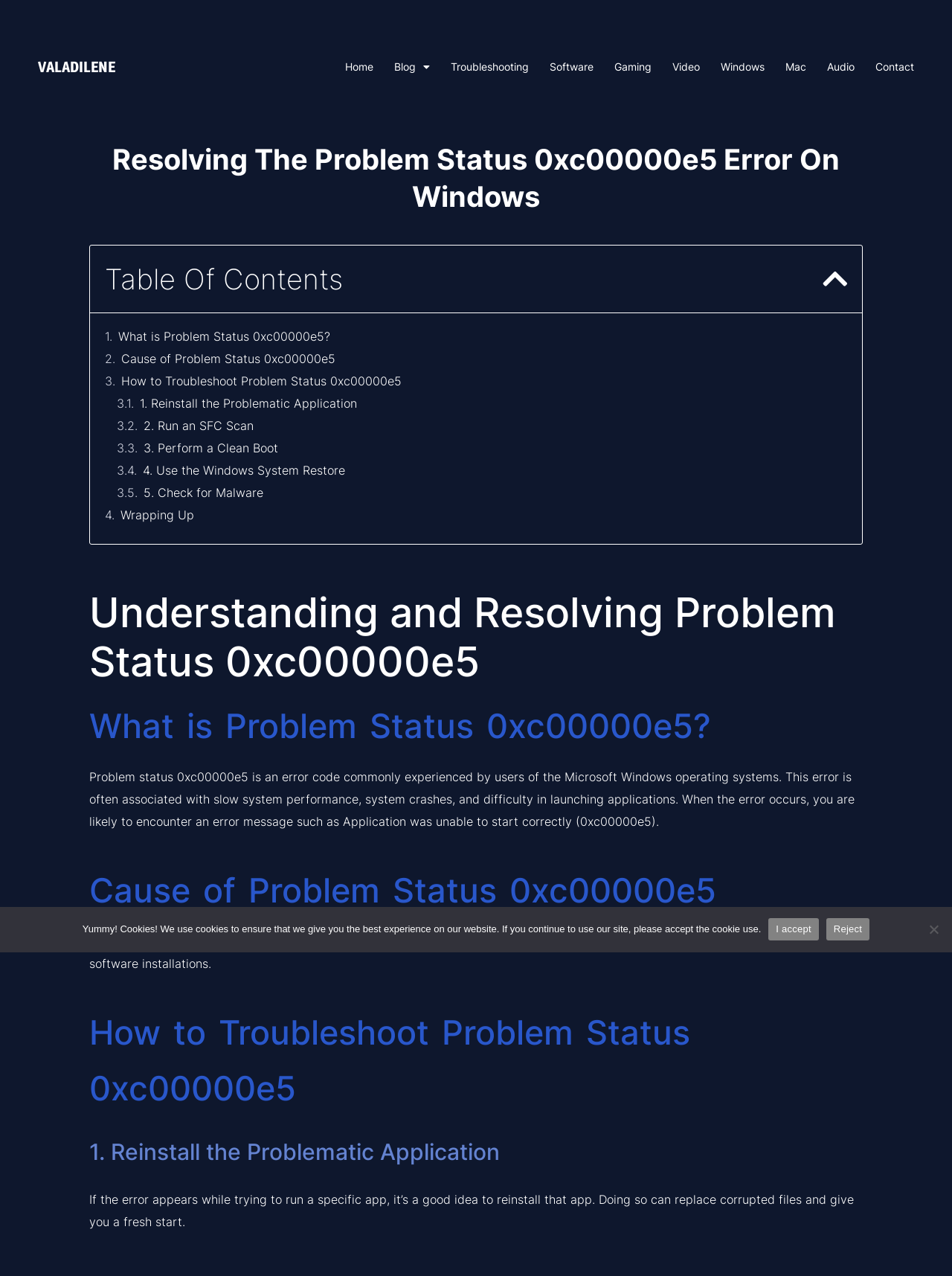Please find and generate the text of the main header of the webpage.

Understanding and Resolving Problem Status 0xc00000e5